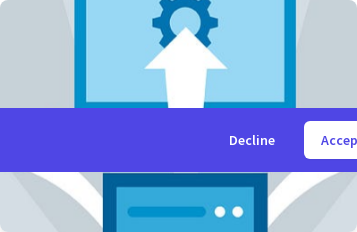Elaborate on the elements present in the image.

The image features a simplified illustration depicting the concept of deployment processors in a digital environment. Central to the image is a graphic that symbolizes the process of uploading or updating content, represented by an upward arrow pointing towards a gear symbol, which suggests system configuration or settings integration. This imagery encapsulates the theme of enhancing operational efficiency through technical processes.

Overlaying the bottom of the image is a prominent banner with two buttons: "Decline" and "Accept." This interface element likely pertains to a user consent prompt regarding cookies or similar digital privacy considerations, inviting users to make a choice that affects their browsing experience. The blue and gray color scheme conveys a modern and user-friendly design typical of contemporary web applications, reinforcing a focus on ease of navigation and interaction.